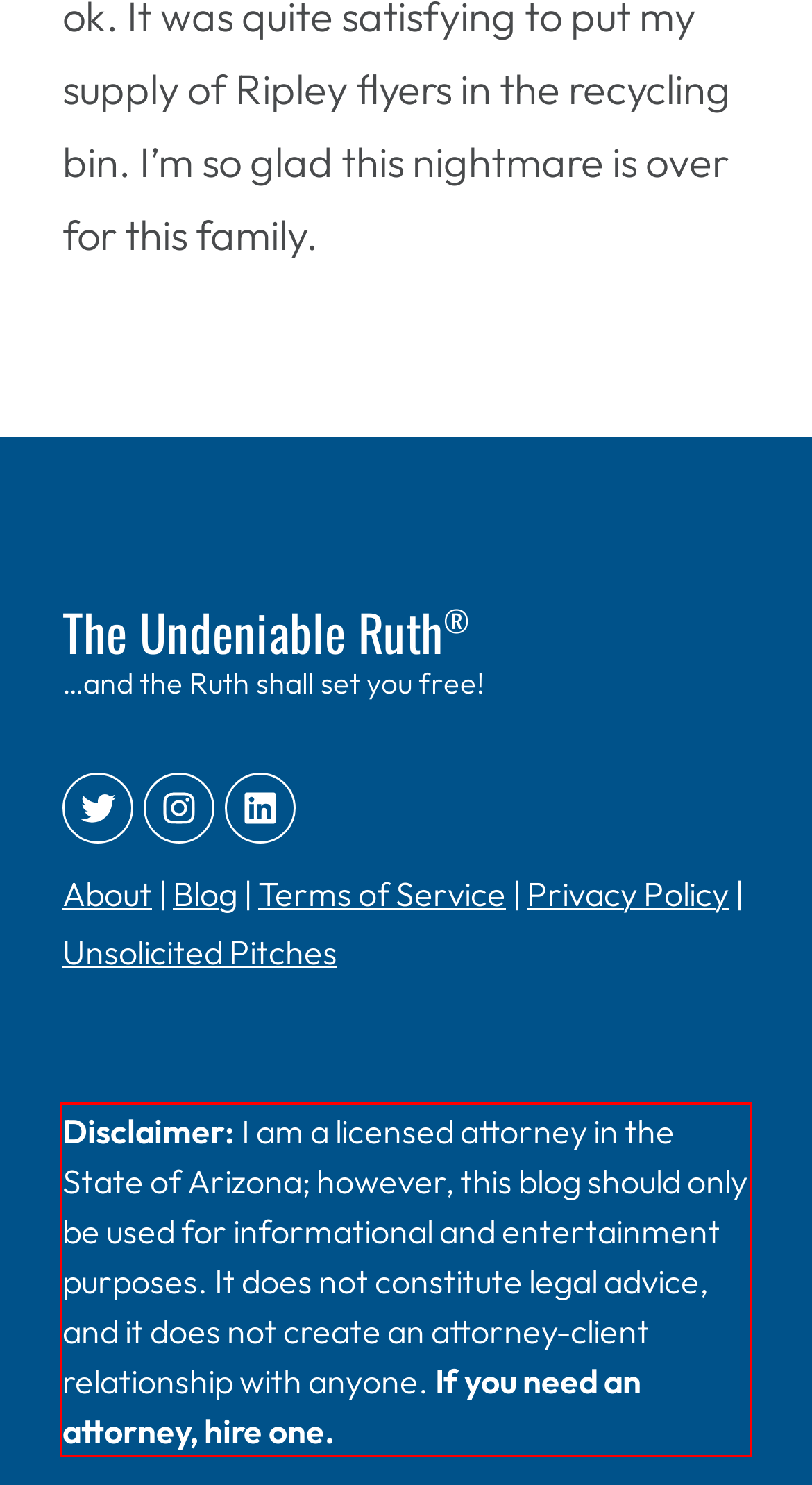Please perform OCR on the text content within the red bounding box that is highlighted in the provided webpage screenshot.

Disclaimer: I am a licensed attorney in the State of Arizona; however, this blog should only be used for informational and entertainment purposes. It does not constitute legal advice, and it does not create an attorney-client relationship with anyone. If you need an attorney, hire one.